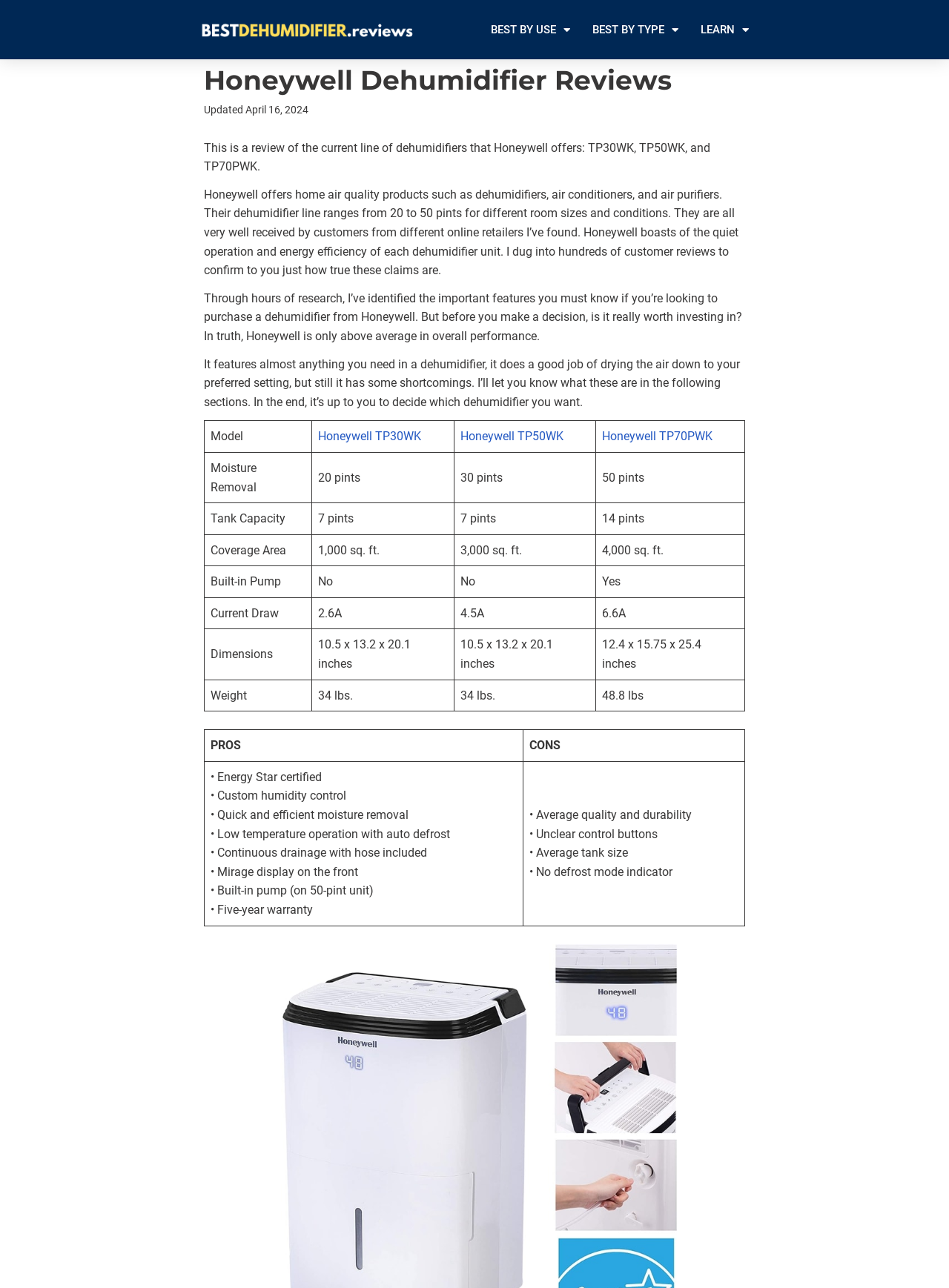Please locate the UI element described by "Honeywell TP70PWK" and provide its bounding box coordinates.

[0.635, 0.333, 0.751, 0.344]